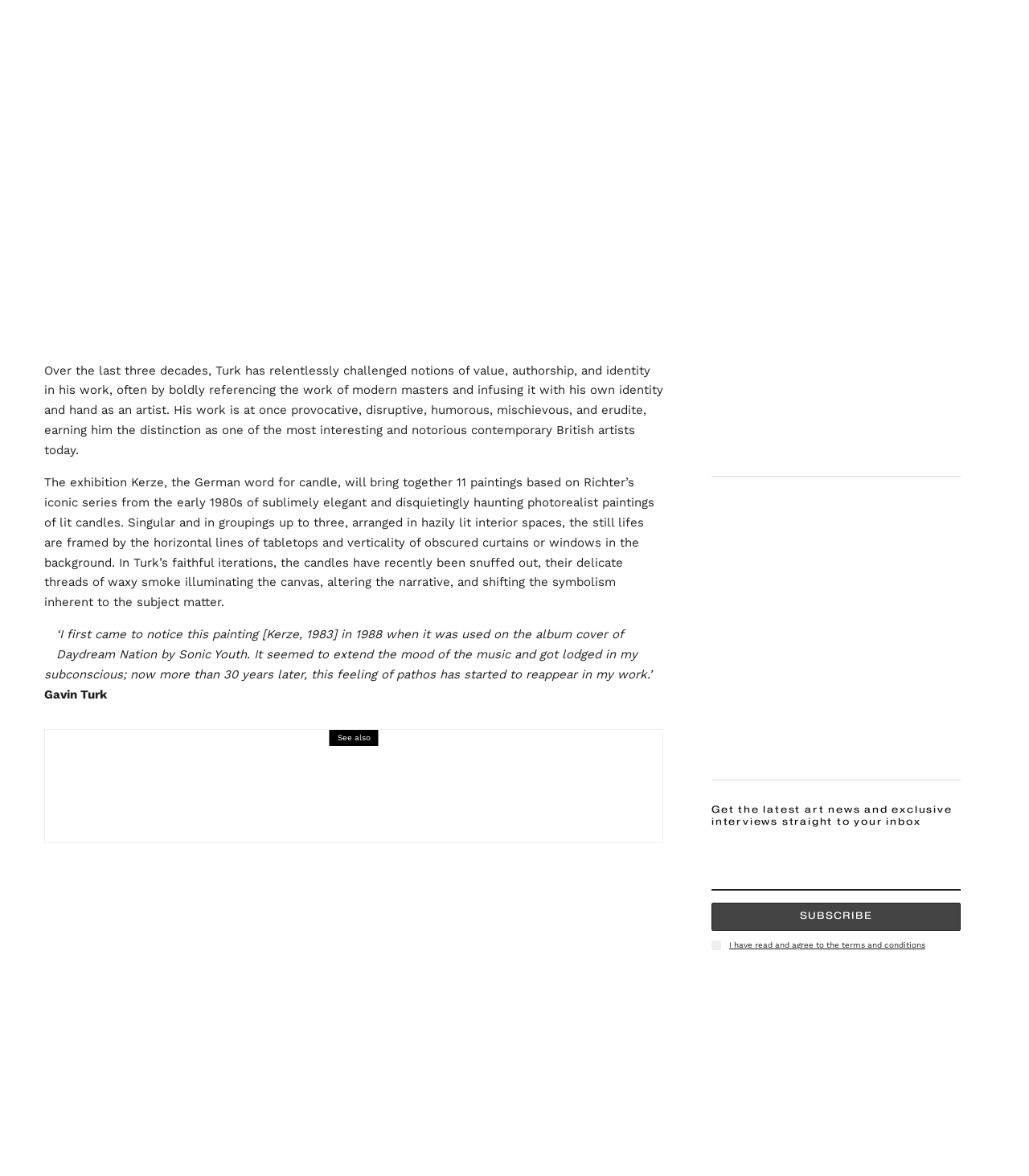Give the bounding box coordinates for the element described by: "alt="Willem Hoeffnagel: Embodied"".

[0.691, 0.158, 0.738, 0.199]